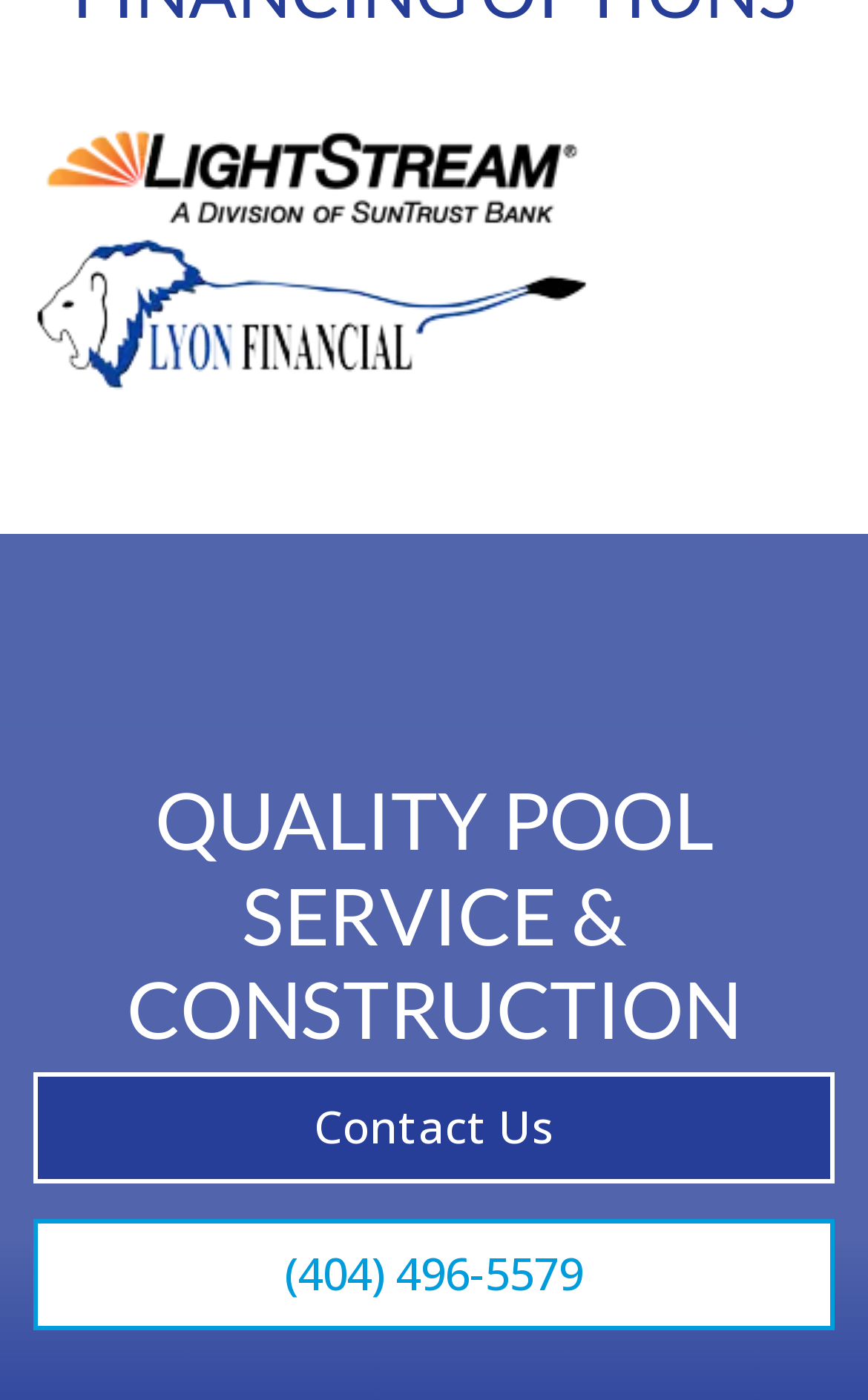Answer the question with a brief word or phrase:
How many companies are mentioned on the webpage?

2